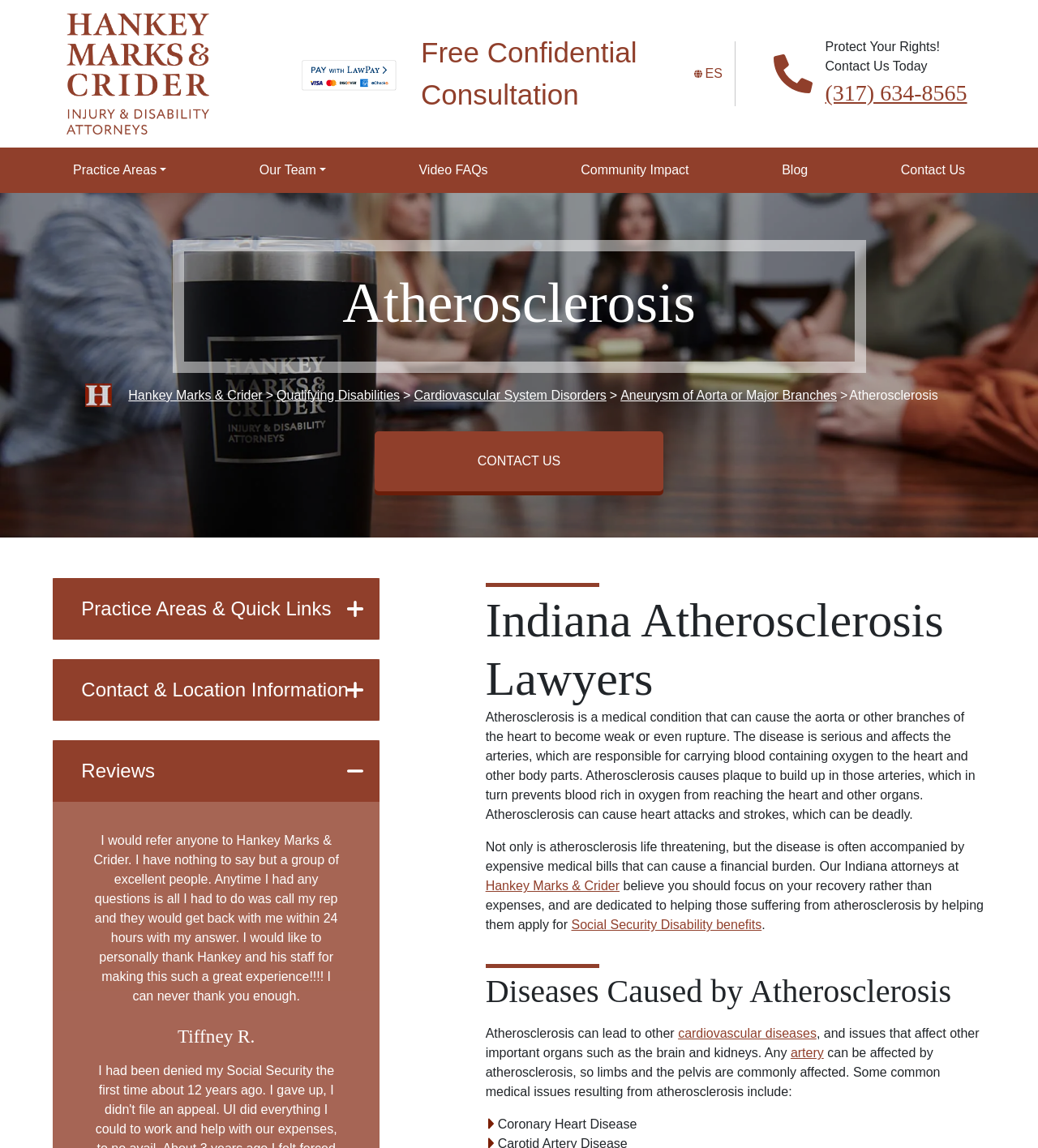Pinpoint the bounding box coordinates of the element to be clicked to execute the instruction: "Click the 'Logo' link".

[0.064, 0.057, 0.202, 0.069]